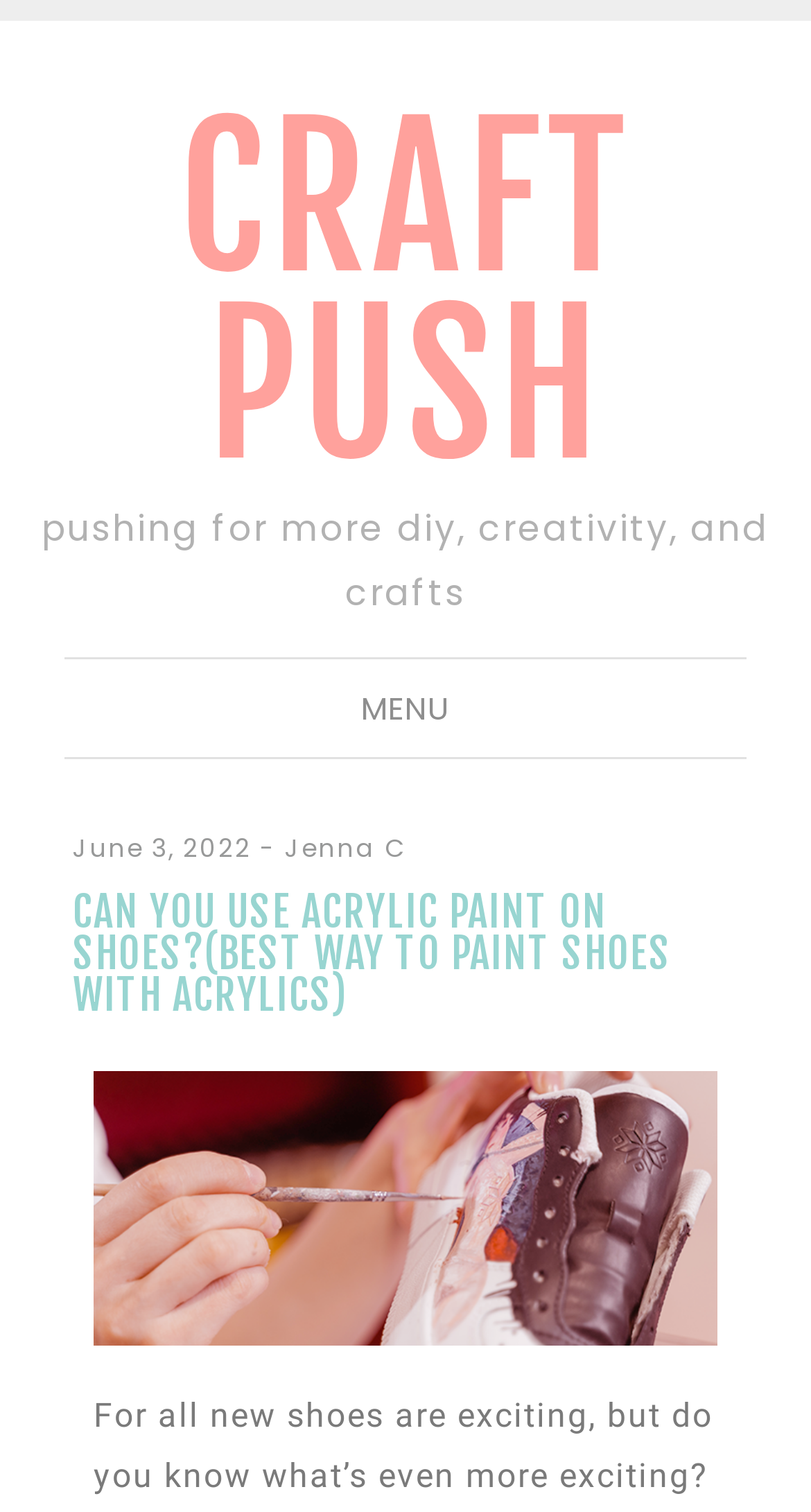Detail the webpage's structure and highlights in your description.

The webpage appears to be a blog post or article about painting shoes with acrylics. At the top of the page, there is a large heading that reads "CRAFT PUSH" in bold font, with a link to the same text below it. Next to the heading, there is a smaller heading that says "pushing for more diy, creativity, and crafts". 

On the right side of the top section, there is a button labeled "MENU". When clicked, it expands to reveal a header section with a link to the date "June 3, 2022", a hyphen, and a link to the author's name "Jenna C". Below this section, there is a large heading that reads "CAN YOU USE ACRYLIC PAINT ON SHOES?(BEST WAY TO PAINT SHOES WITH ACRYLICS)".

The main content of the page is accompanied by a large image related to the topic, which takes up most of the bottom half of the page. The image is positioned below the heading and appears to be a visual representation of the article's topic, likely showing a pair of shoes with acrylic paint on them.